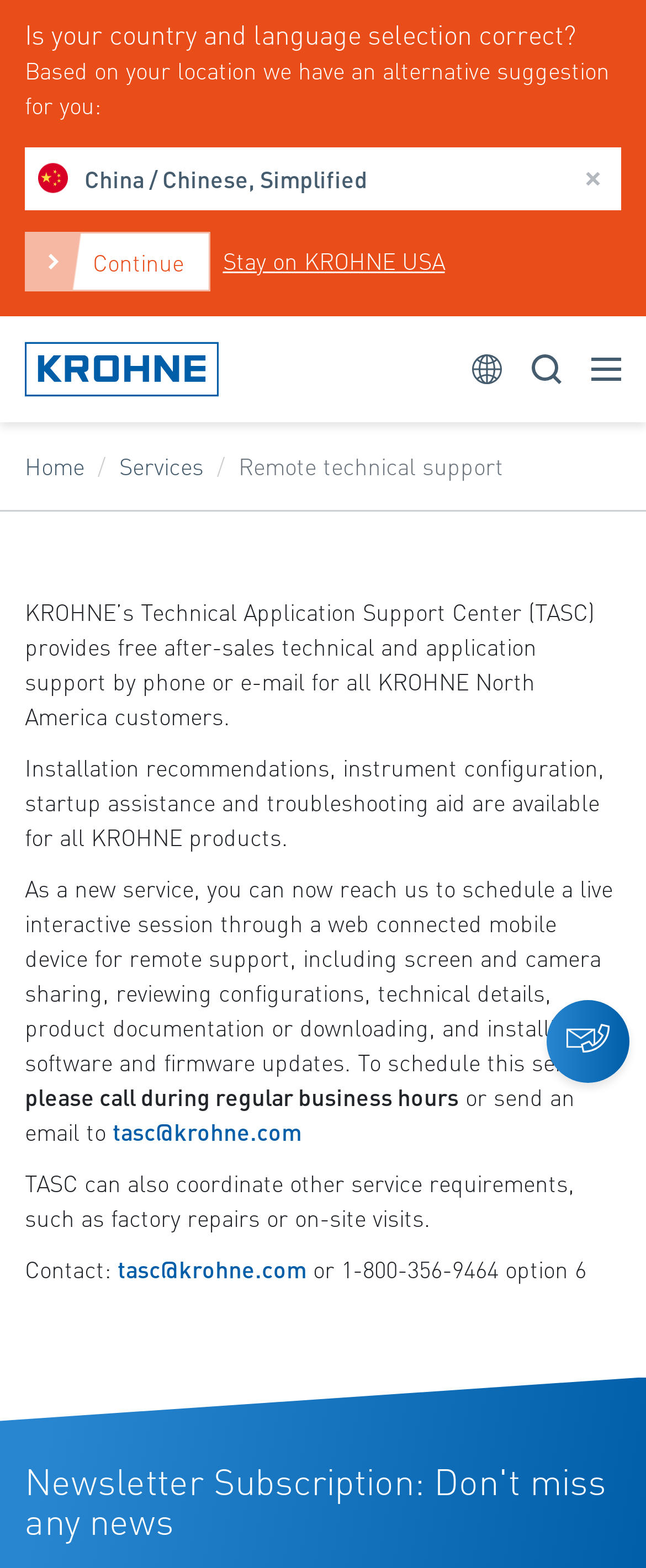Please provide a comprehensive response to the question below by analyzing the image: 
What is the phone number for TASC?

The phone number for TASC can be found in the 'Contact' section, where it is mentioned as '1-800-356-9464 option 6'.